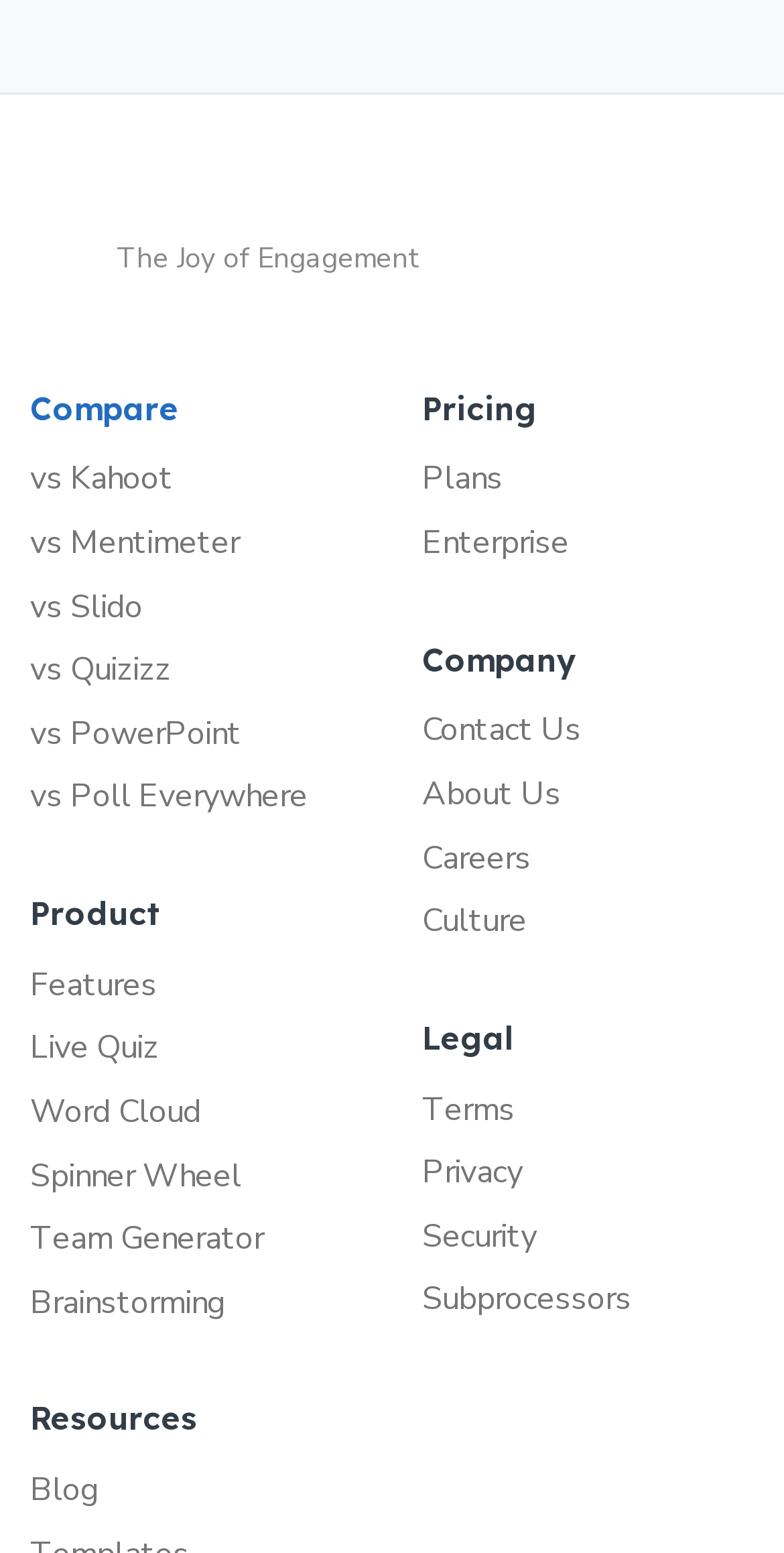Locate the bounding box coordinates of the clickable area to execute the instruction: "Compare". Provide the coordinates as four float numbers between 0 and 1, represented as [left, top, right, bottom].

[0.038, 0.249, 0.228, 0.275]